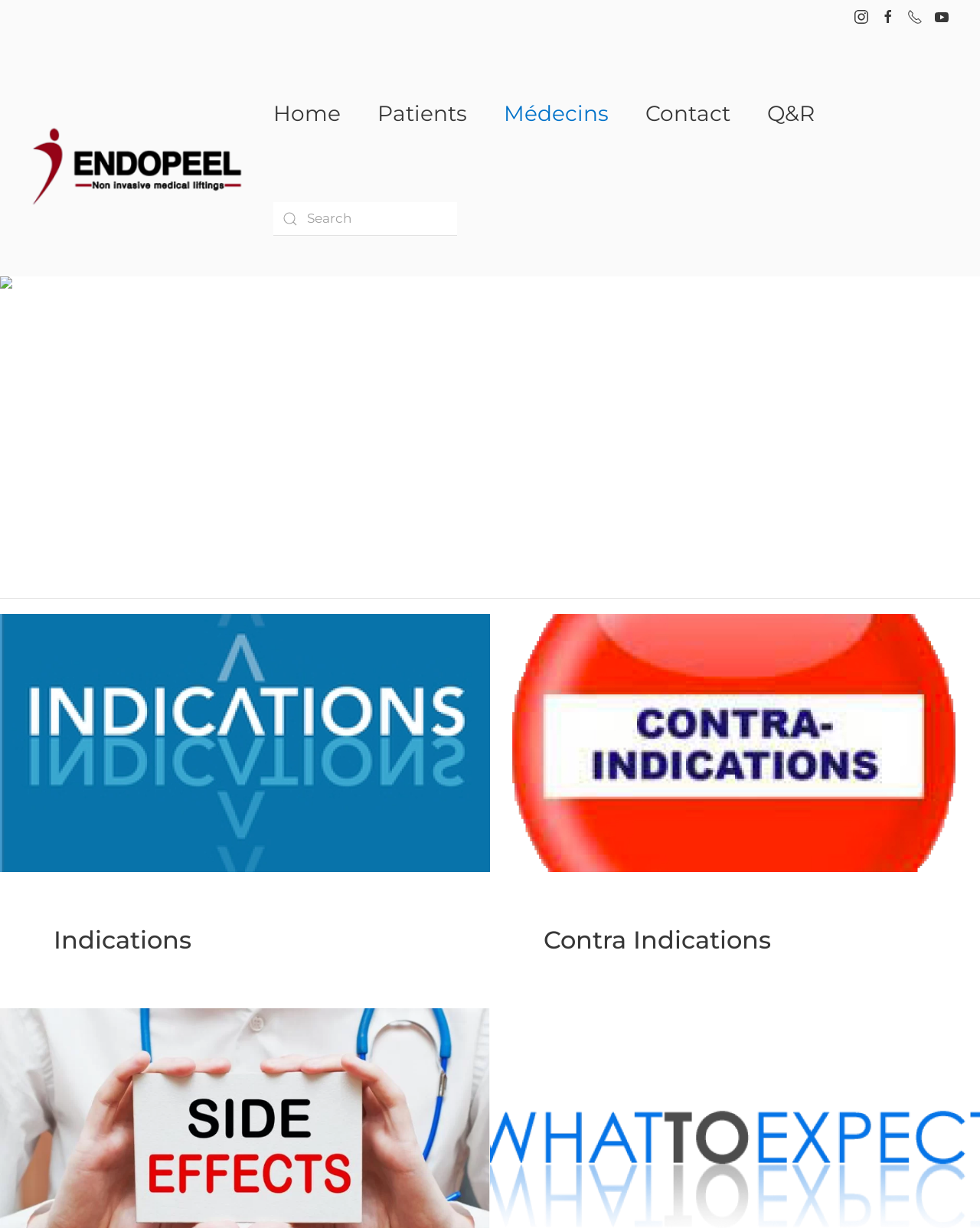Use the information in the screenshot to answer the question comprehensively: How many navigation buttons are there in the top menu?

There are 5 navigation buttons in the top menu, which are 'Home', 'Patients', 'Médecins', 'Contact', and 'Q&R'. These buttons are arranged horizontally and have distinct bounding box coordinates.